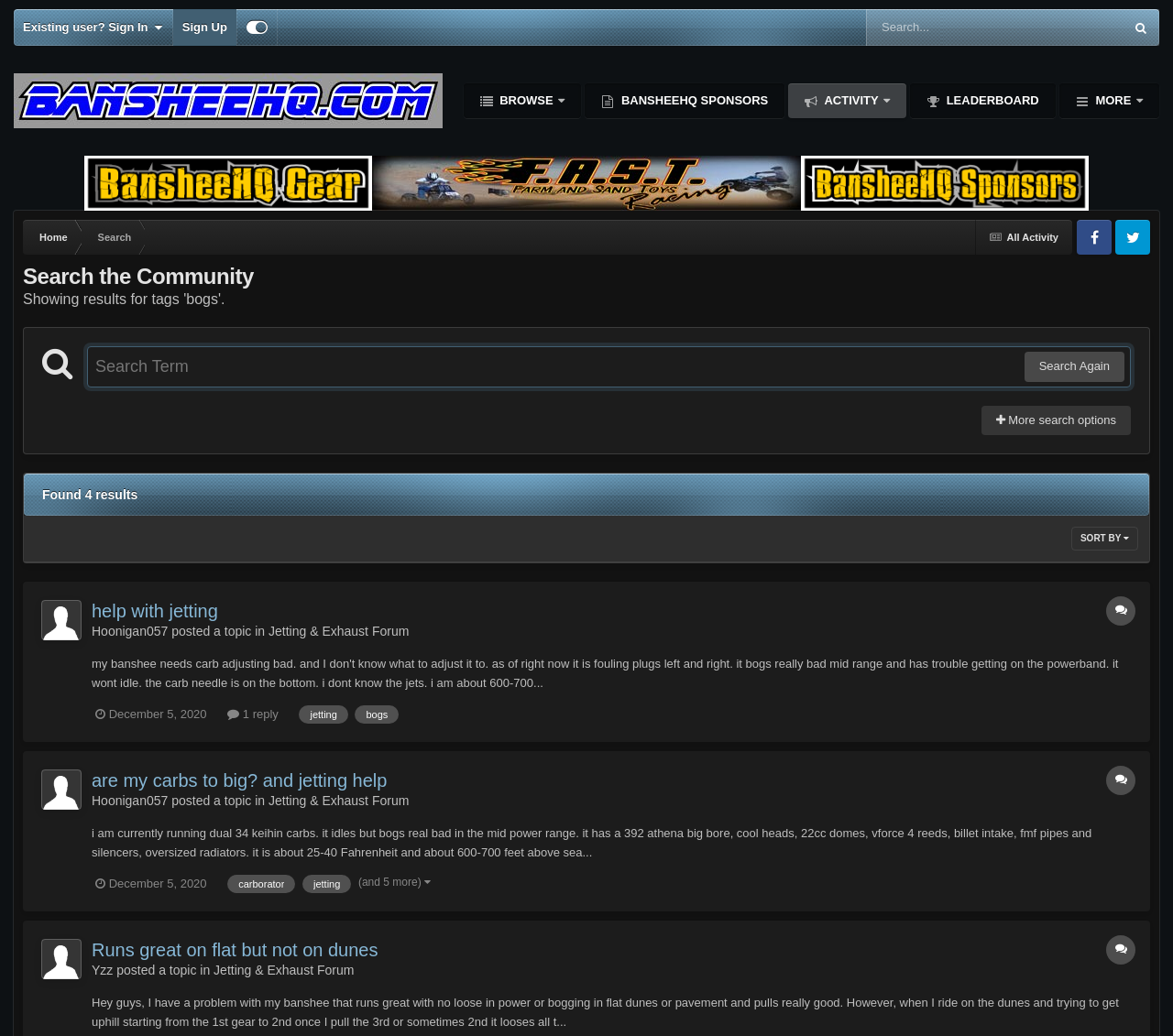Determine the bounding box for the described HTML element: "jetting". Ensure the coordinates are four float numbers between 0 and 1 in the format [left, top, right, bottom].

[0.258, 0.844, 0.299, 0.862]